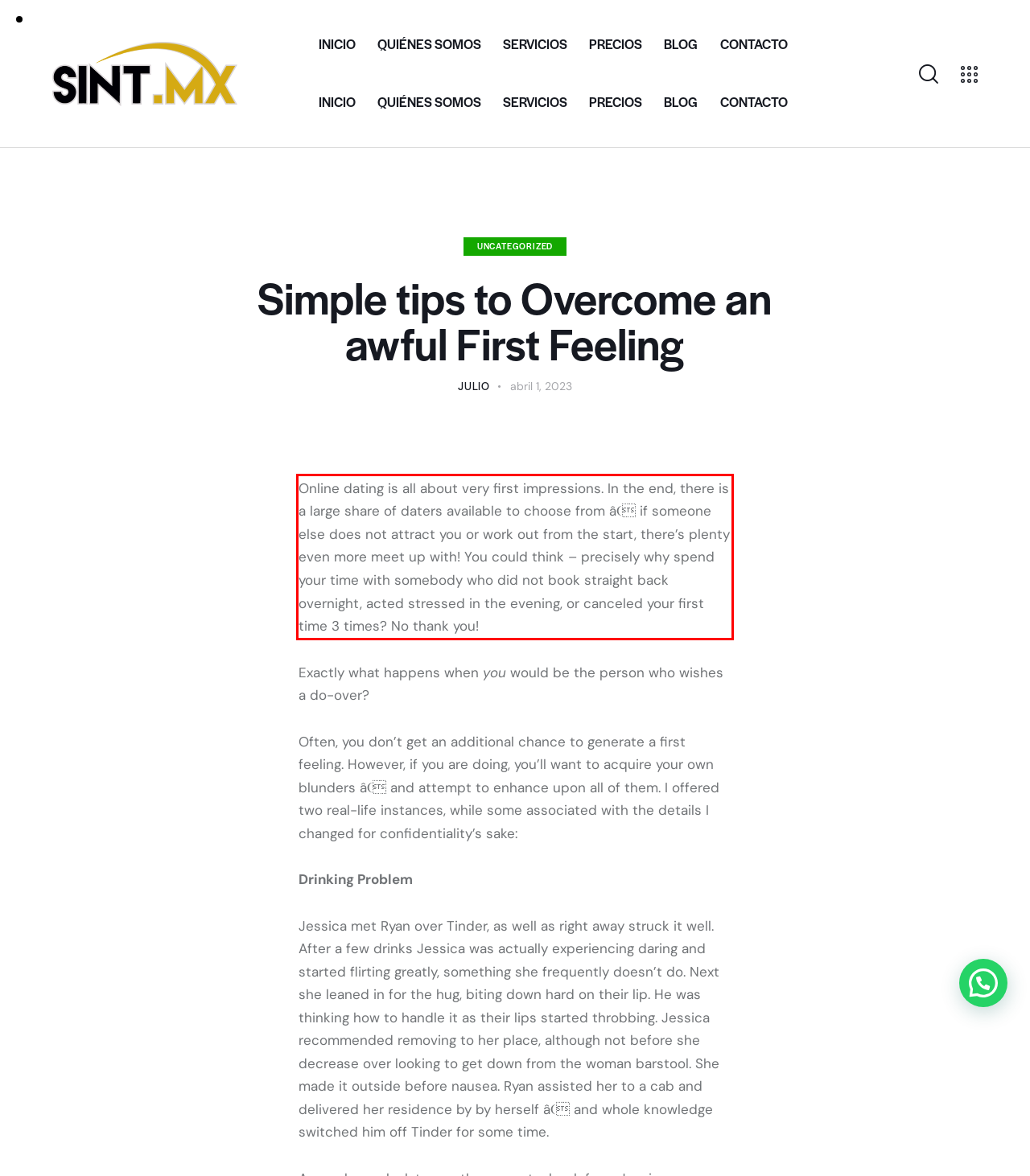Analyze the screenshot of the webpage and extract the text from the UI element that is inside the red bounding box.

Online dating is all about very first impressions. In the end, there is a large share of daters available to choose from â if someone else does not attract you or work out from the start, there’s plenty even more meet up with! You could think – precisely why spend your time with somebody who did not book straight back overnight, acted stressed in the evening, or canceled your first time 3 times? No thank you!